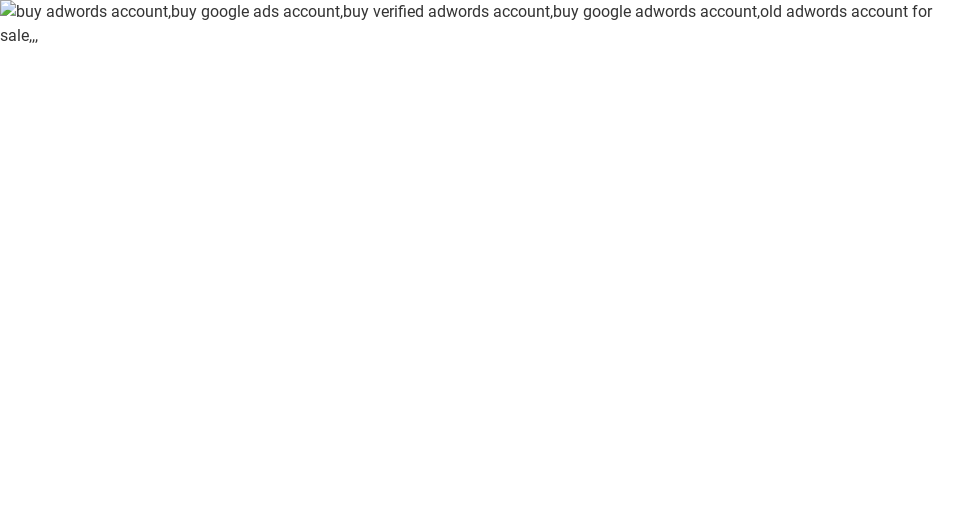Give a detailed account of the contents of the image.

The image prominently features keywords associated with purchasing Google Ads accounts. It includes phrases such as "buy adwords account," "buy google ads account," "buy verified adwords account," "buy google adwords account," and "old adwords account for sale." This suggests a focus on promoting safe and reliable options for acquiring verified and established Adwords accounts. The image serves as a visual tool to attract potential customers interested in digital advertising solutions, emphasizing trust and availability in the marketplace for Adwords accounts.